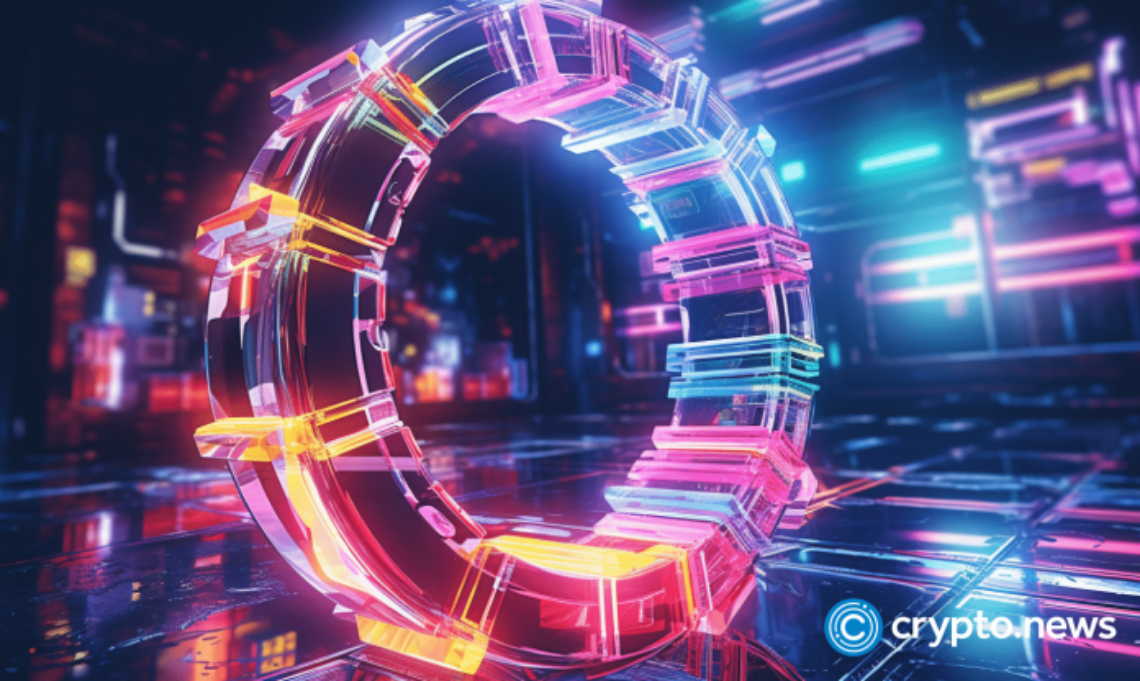Describe the scene depicted in the image with great detail.

The image presents a visually striking and vibrant 3D render of a futuristic, translucent loop structure that appears to be constructed from colorful, illuminated blocks. These blocks shimmer in hues of pink, blue, and orange, creating a dynamic interplay of light and color. The background features a sleek, neon-lit digital environment, enhancing the overall tech-inspired aesthetic. This scene evokes a sense of innovation and advancement, reflecting themes commonly associated with blockchain technology and decentralized finance (DeFi), relevant to the context of the article discussing the integration of the DeSyn protocol into the OKX Wallet. The image is sourced from Crypto News, branding the piece with their recognizable logo in the bottom right corner.